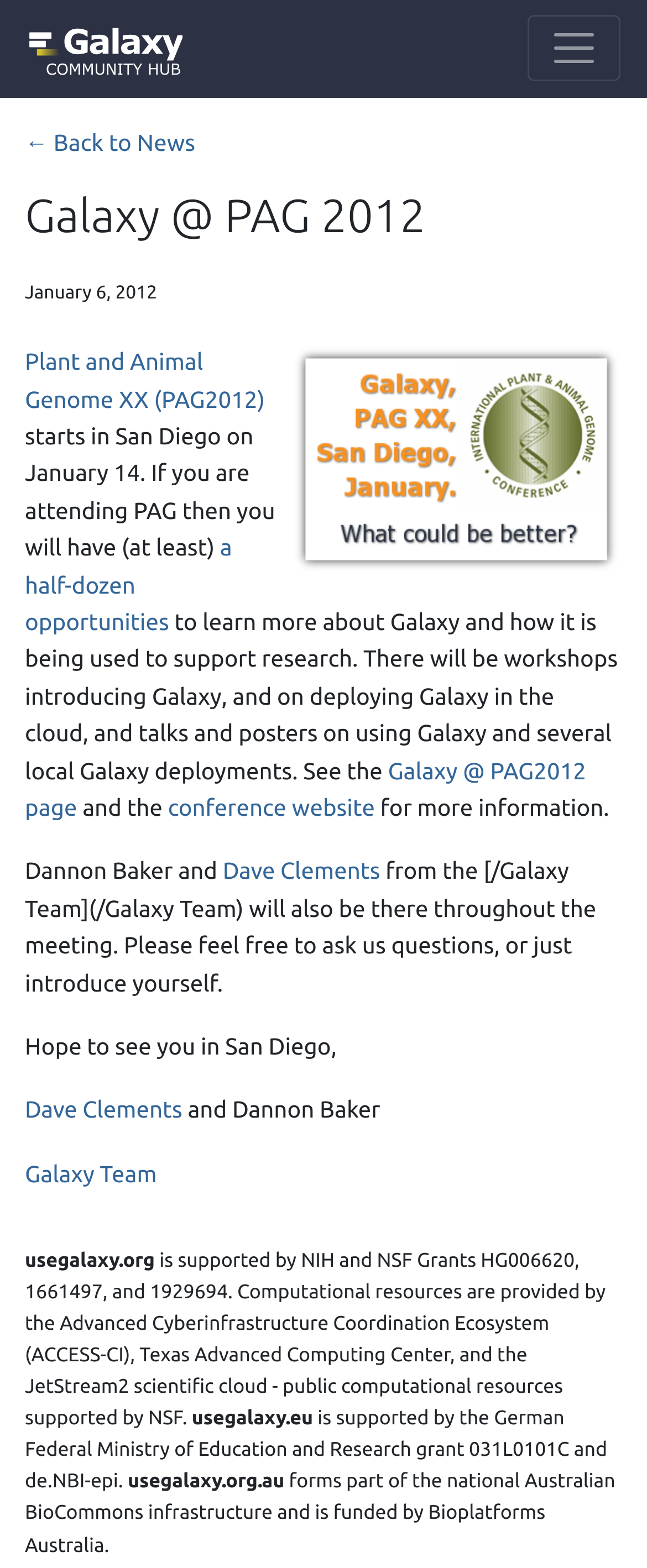What is the main heading of this webpage? Please extract and provide it.

Galaxy @ PAG 2012